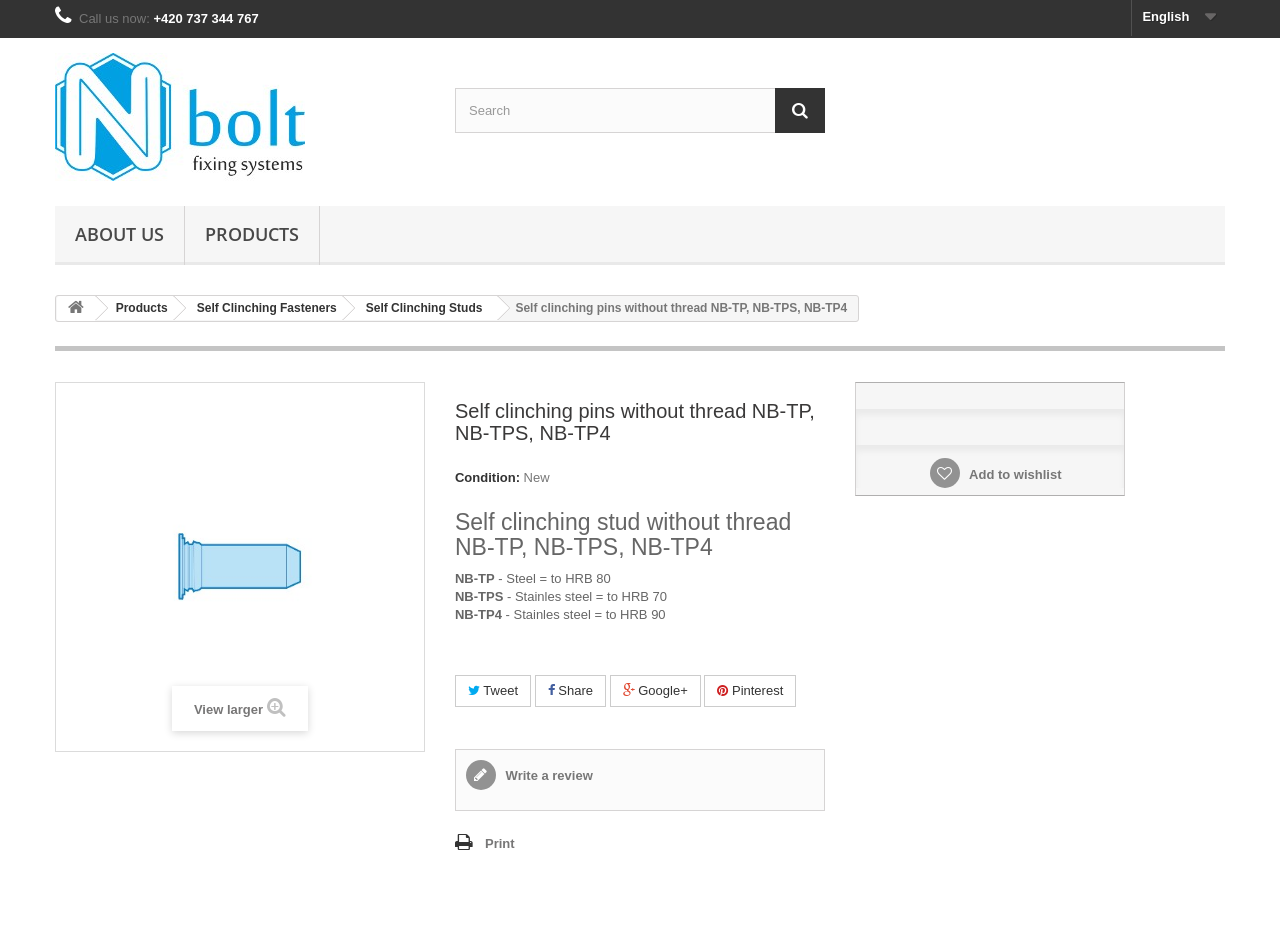Identify the bounding box coordinates of the area that should be clicked in order to complete the given instruction: "Search for products". The bounding box coordinates should be four float numbers between 0 and 1, i.e., [left, top, right, bottom].

[0.355, 0.094, 0.645, 0.141]